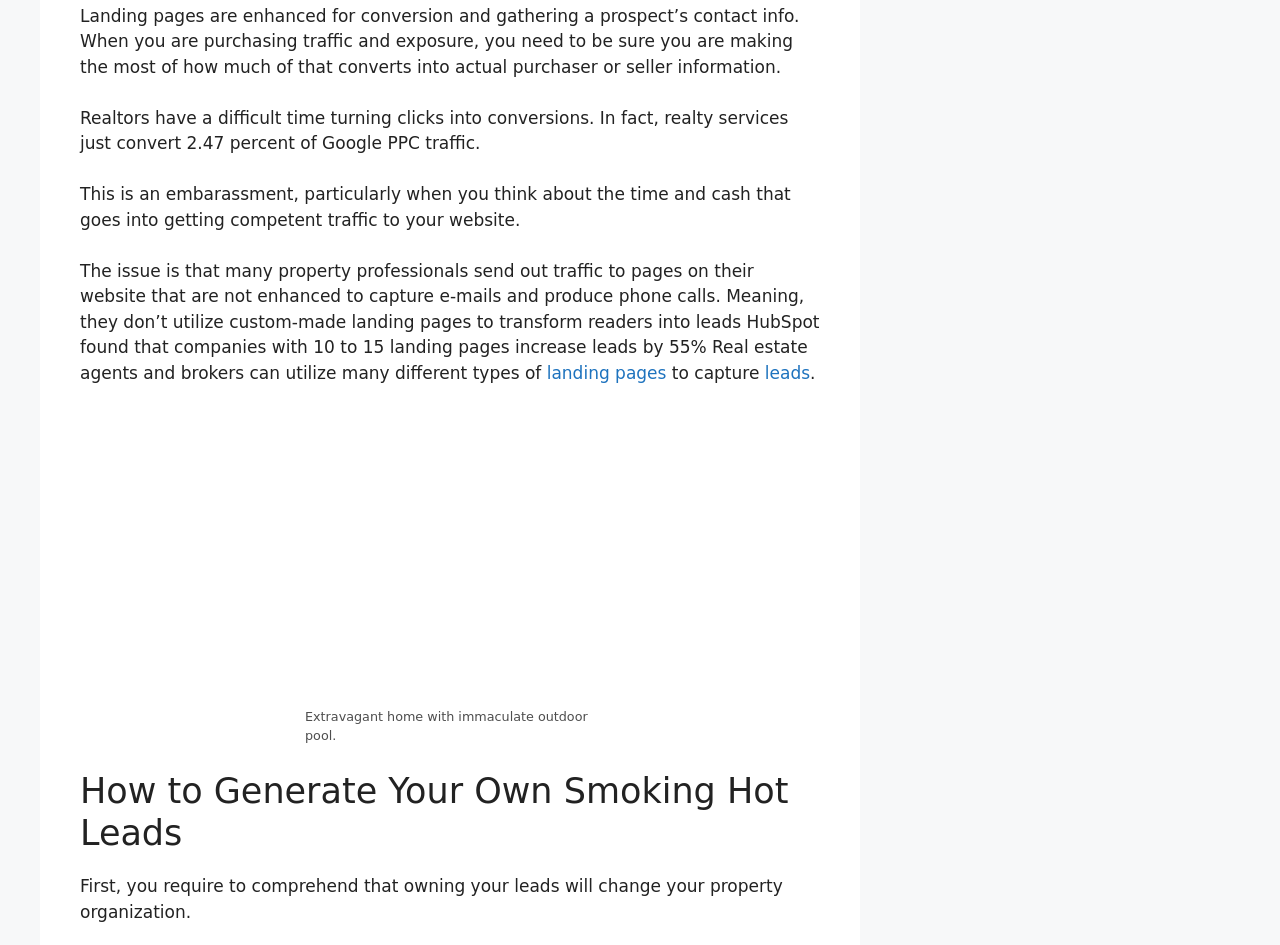What is the topic of the article? From the image, respond with a single word or brief phrase.

Generating real estate leads